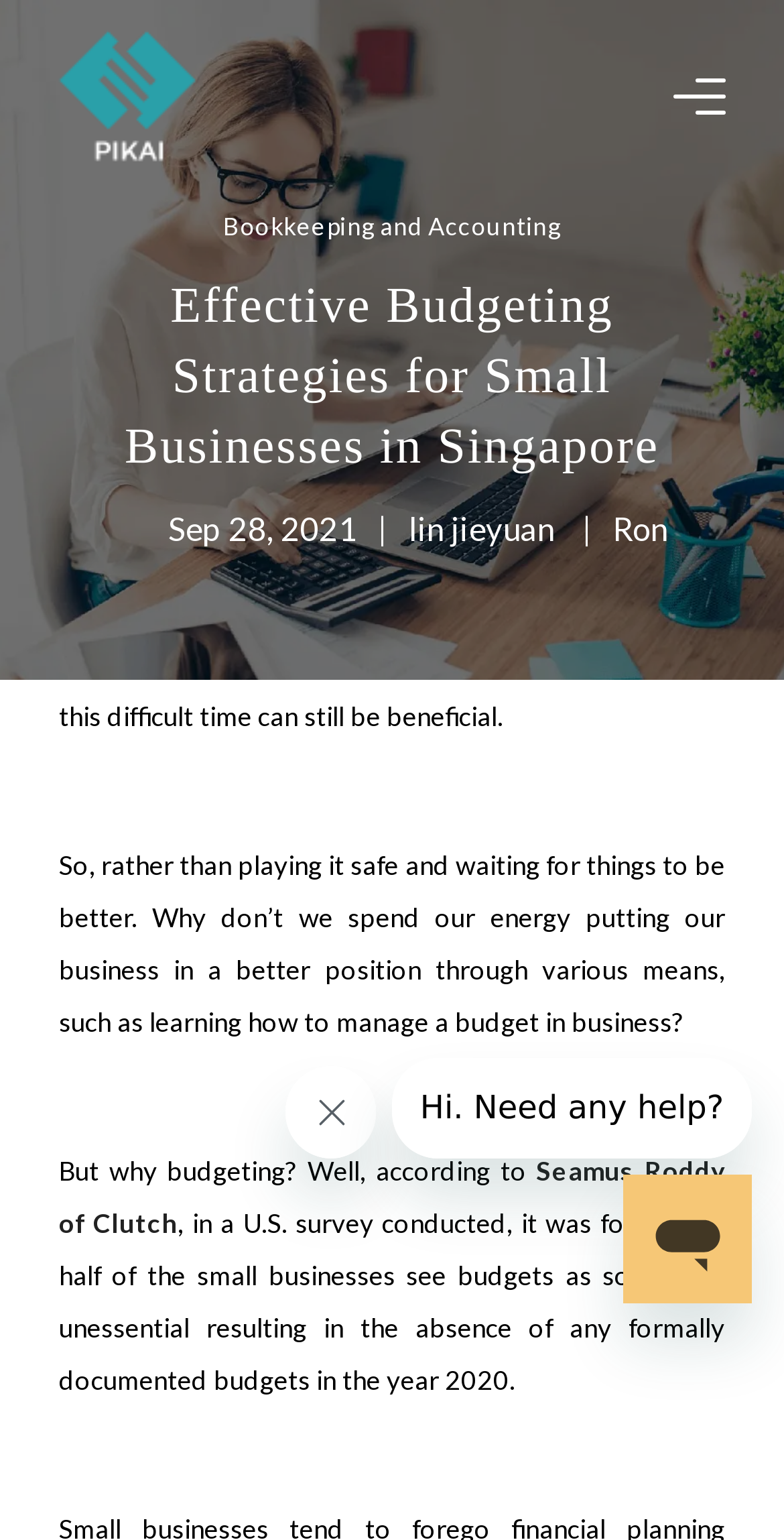Extract the top-level heading from the webpage and provide its text.

Effective Budgeting Strategies for Small Businesses in Singapore